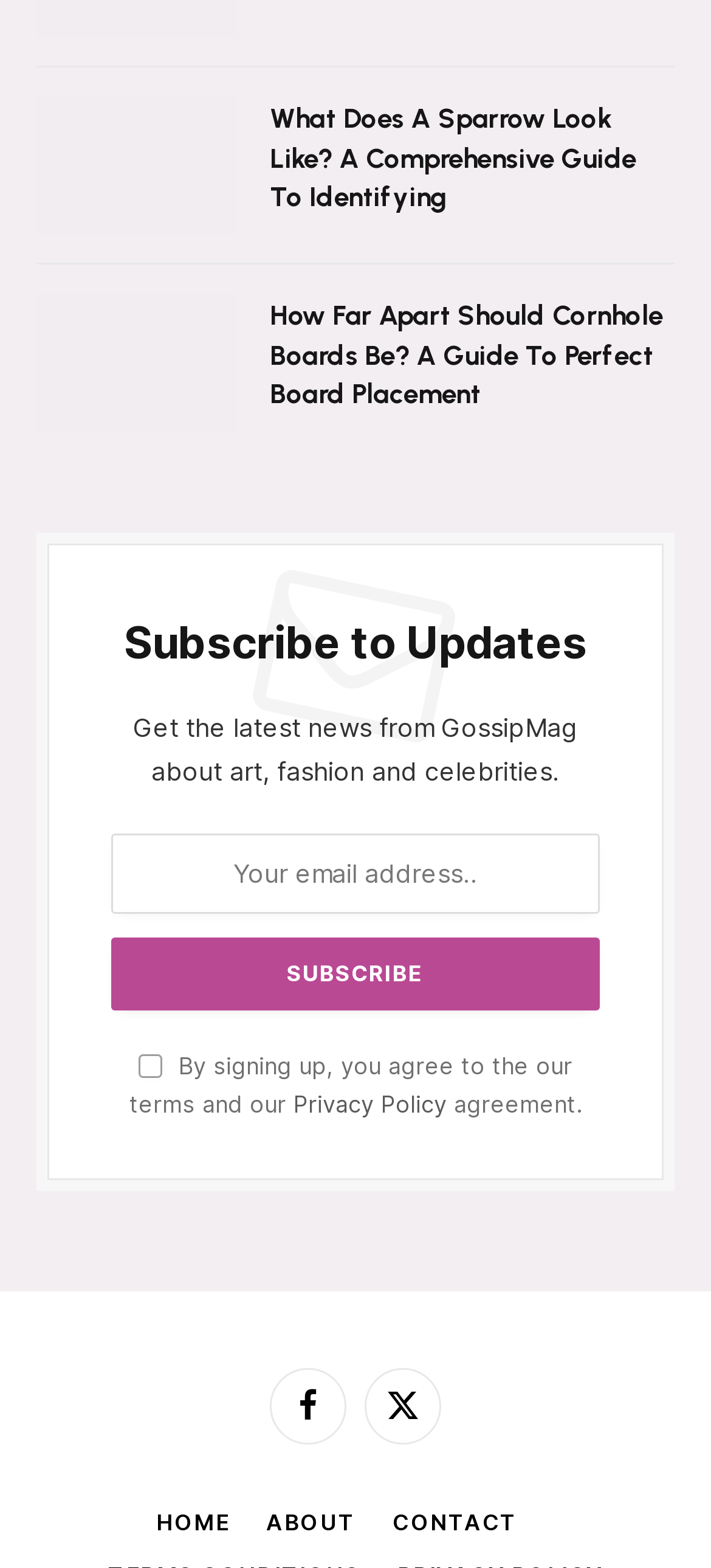Locate the bounding box coordinates of the clickable region to complete the following instruction: "View the 2024 Bentley Bentayga image."

None